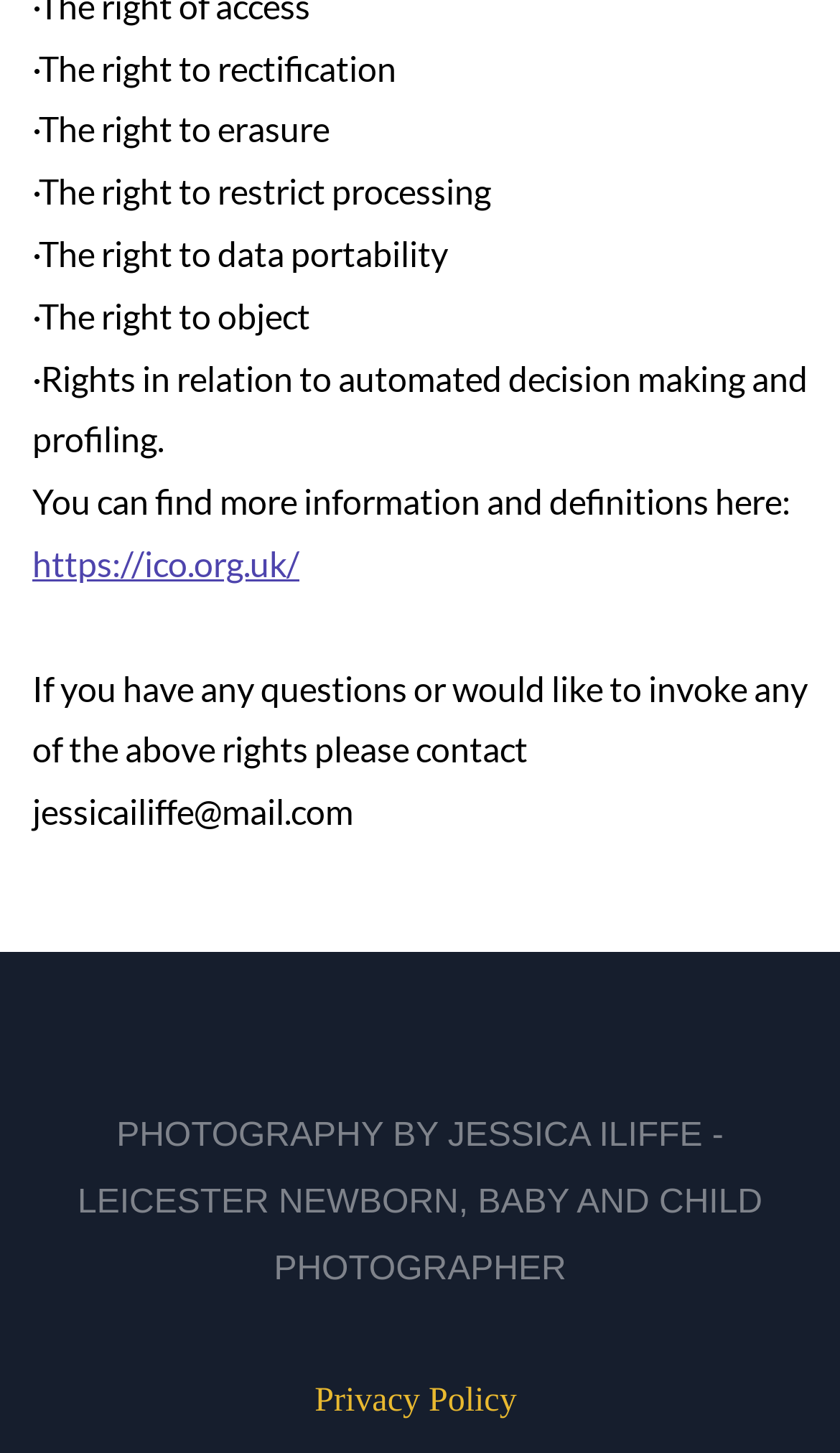Provide the bounding box coordinates for the specified HTML element described in this description: "Privacy Policy". The coordinates should be four float numbers ranging from 0 to 1, in the format [left, top, right, bottom].

[0.375, 0.952, 0.615, 0.977]